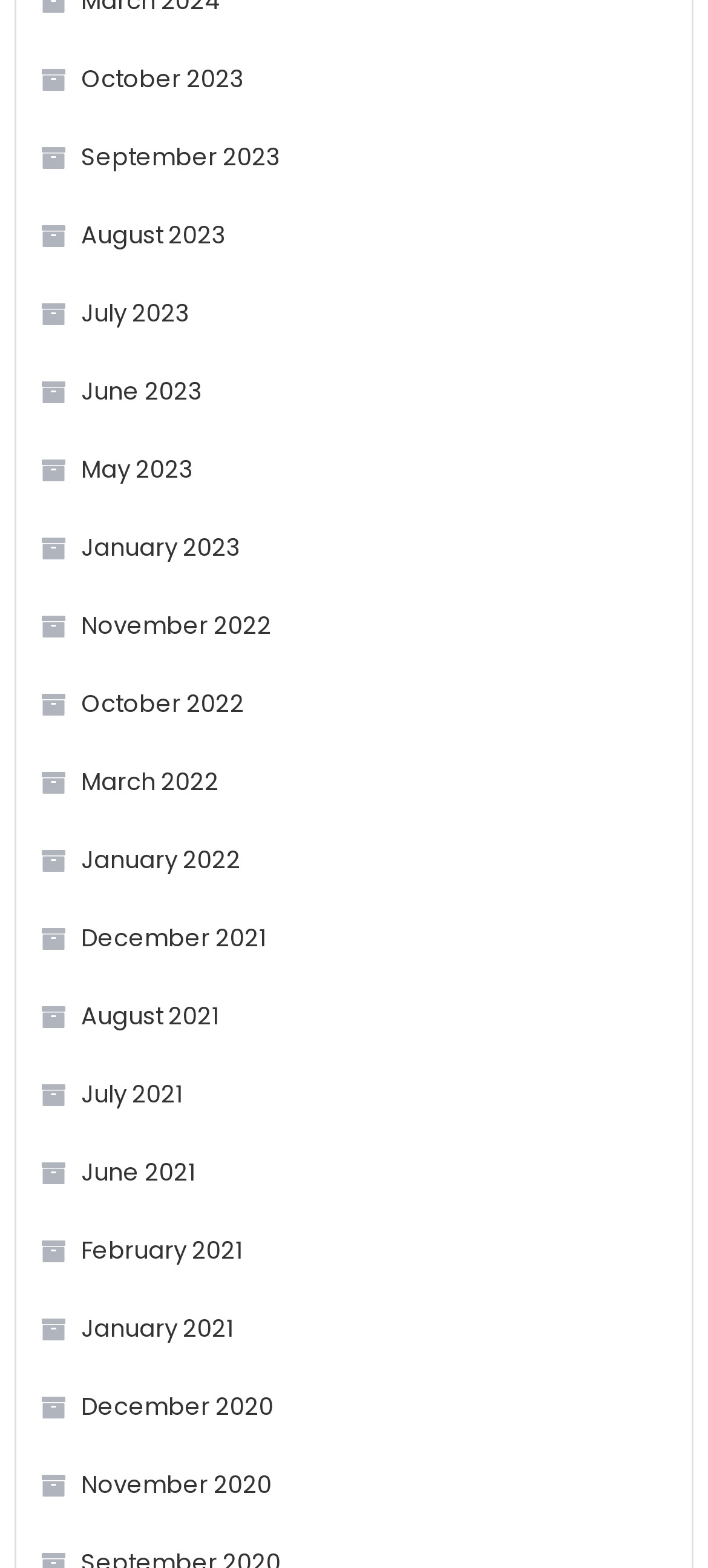Consider the image and give a detailed and elaborate answer to the question: 
How many links are there in total?

I can count the total number of links in the list, which are 18, ranging from October 2023 to November 2020.